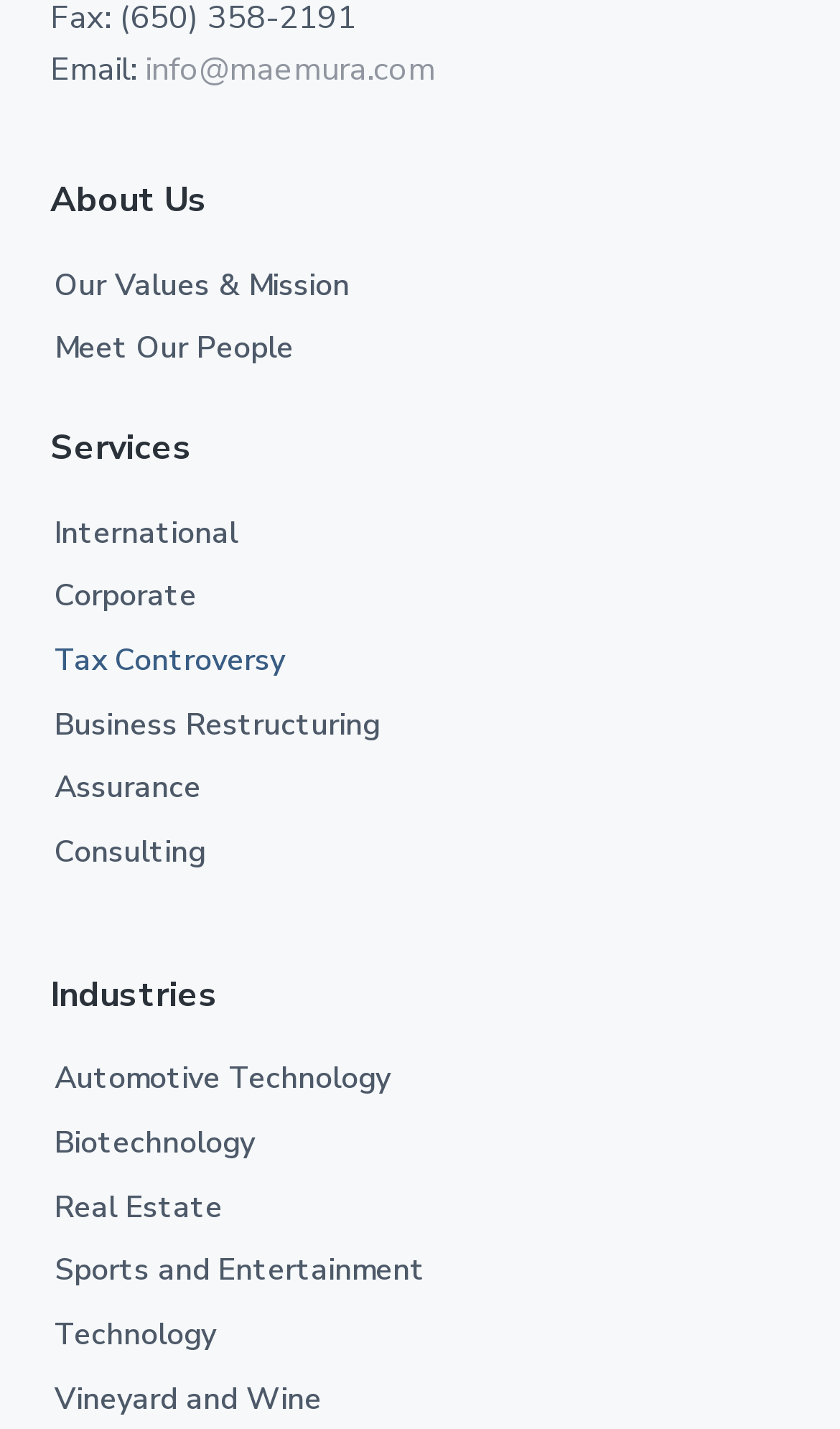How many industries are listed on the webpage?
Based on the image, answer the question with as much detail as possible.

The industries are listed under the 'Industries' heading, and there are six links: 'Automotive Technology', 'Biotechnology', 'Real Estate', 'Sports and Entertainment', 'Technology', and 'Vineyard and Wine'.